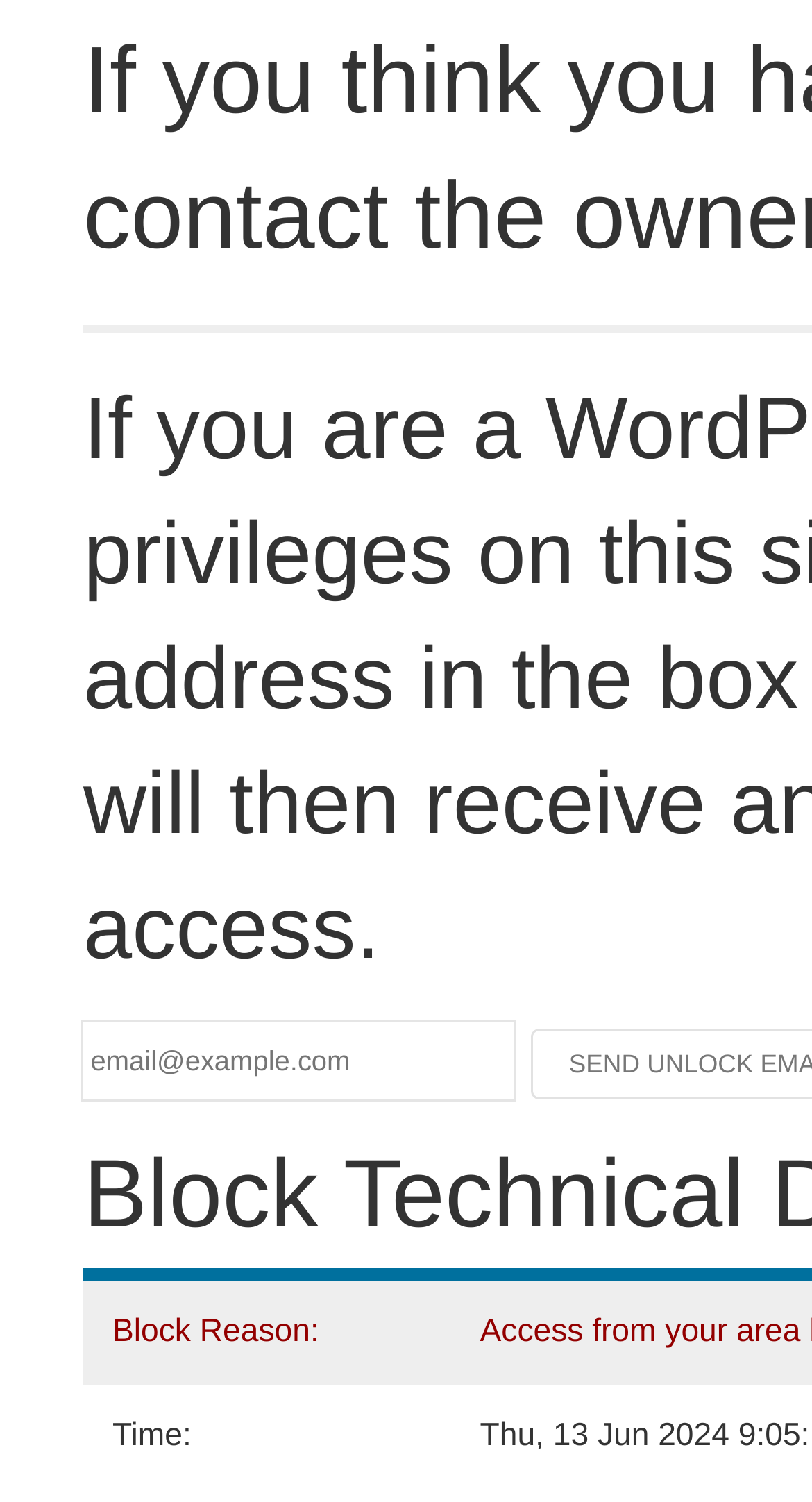Based on the element description name="email" placeholder="email@example.com", identify the bounding box coordinates for the UI element. The coordinates should be in the format (top-left x, top-left y, bottom-right x, bottom-right y) and within the 0 to 1 range.

[0.103, 0.681, 0.633, 0.733]